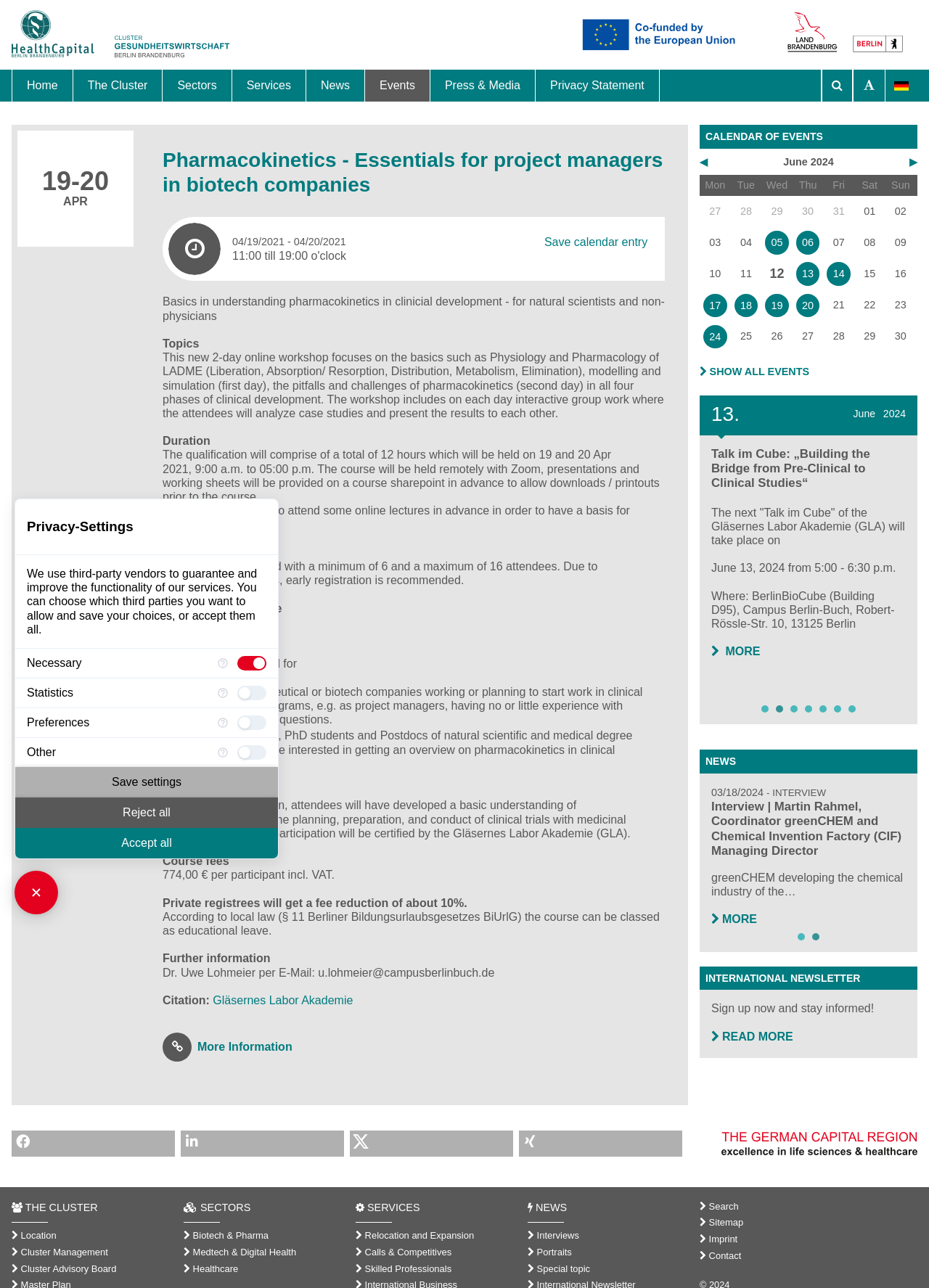Find the bounding box coordinates of the element I should click to carry out the following instruction: "Enter the Mailing Address".

None